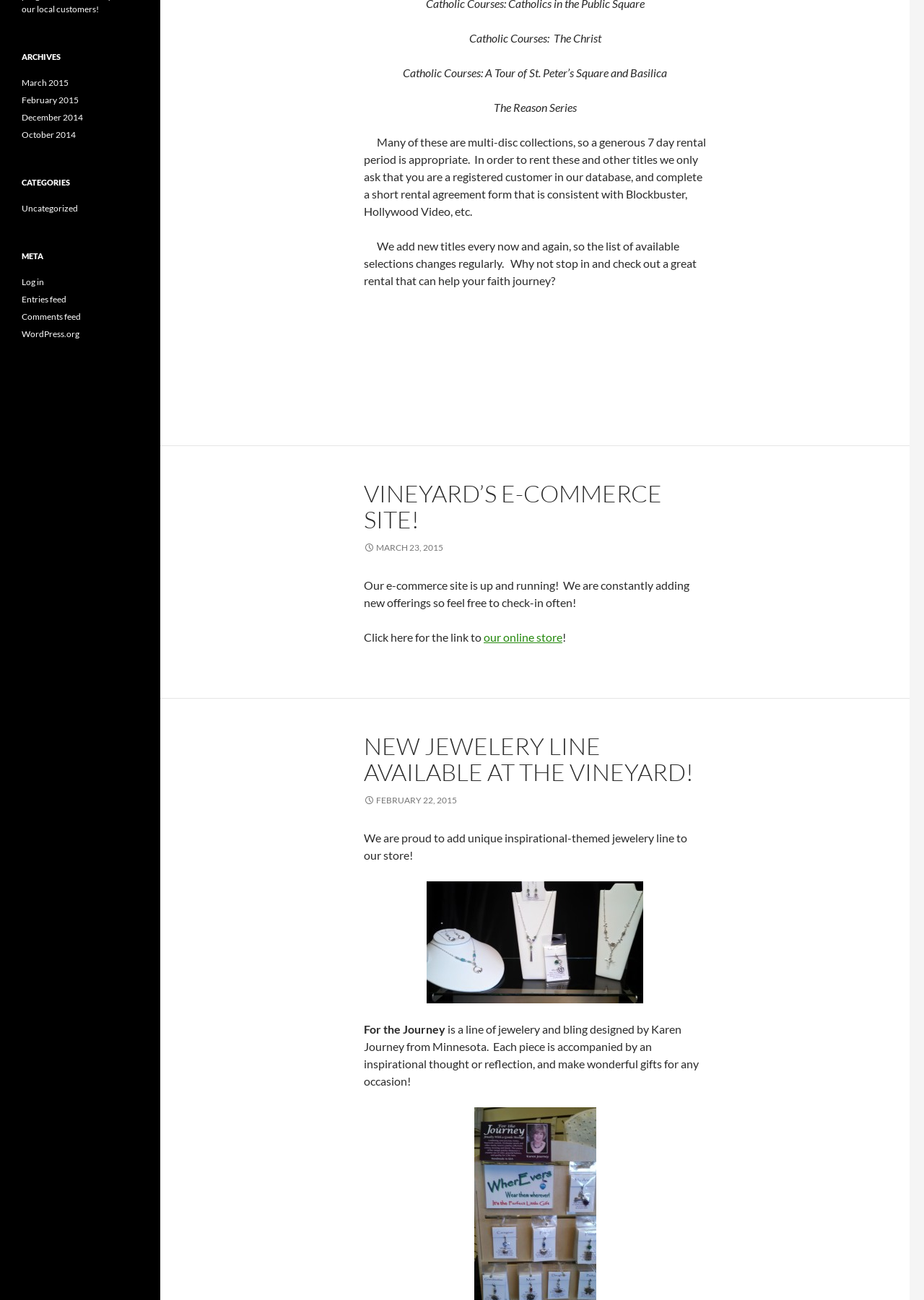Based on the provided description, "Uncategorized", find the bounding box of the corresponding UI element in the screenshot.

[0.023, 0.156, 0.084, 0.164]